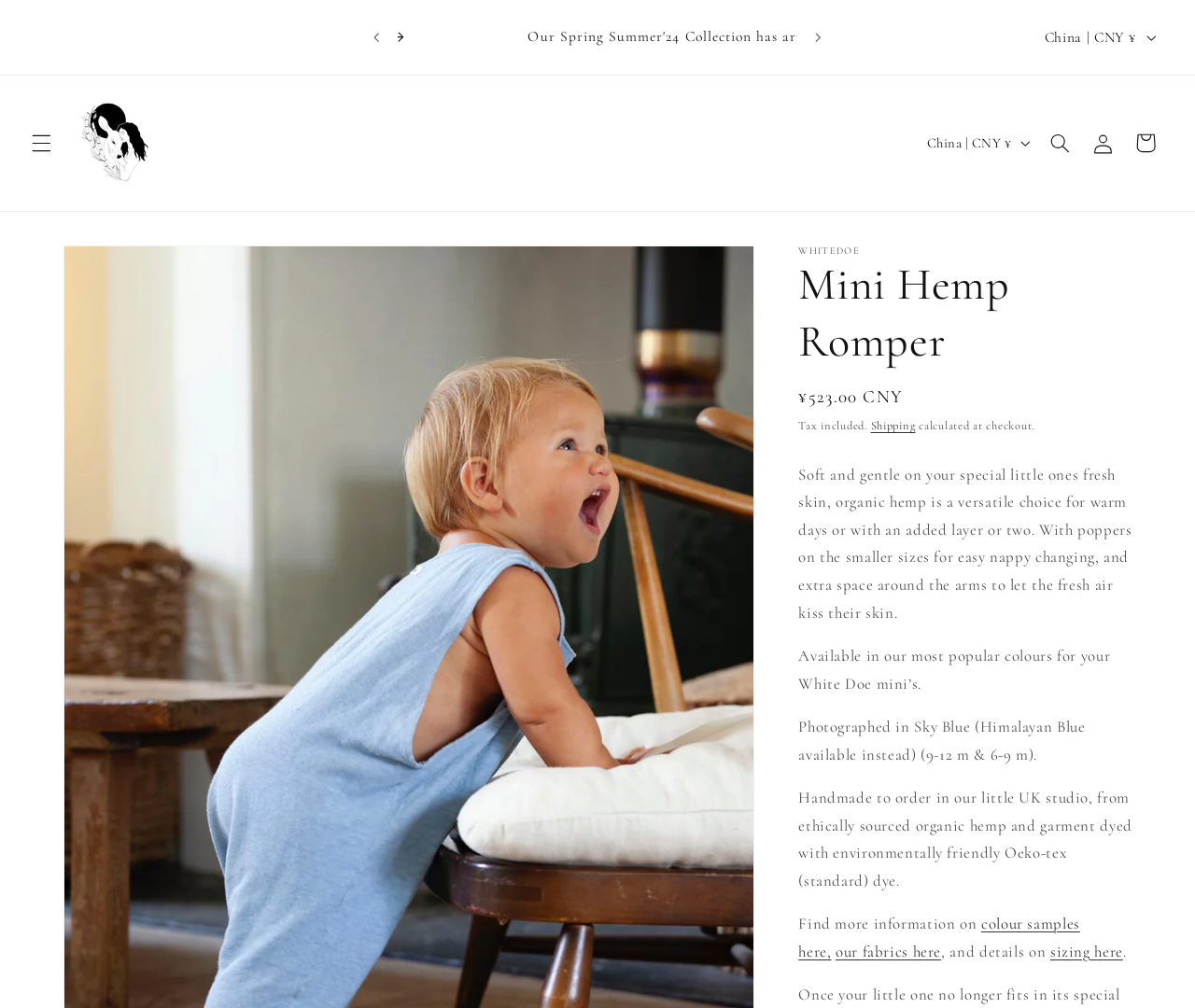Kindly respond to the following question with a single word or a brief phrase: 
What is the material of the product?

Organic hemp